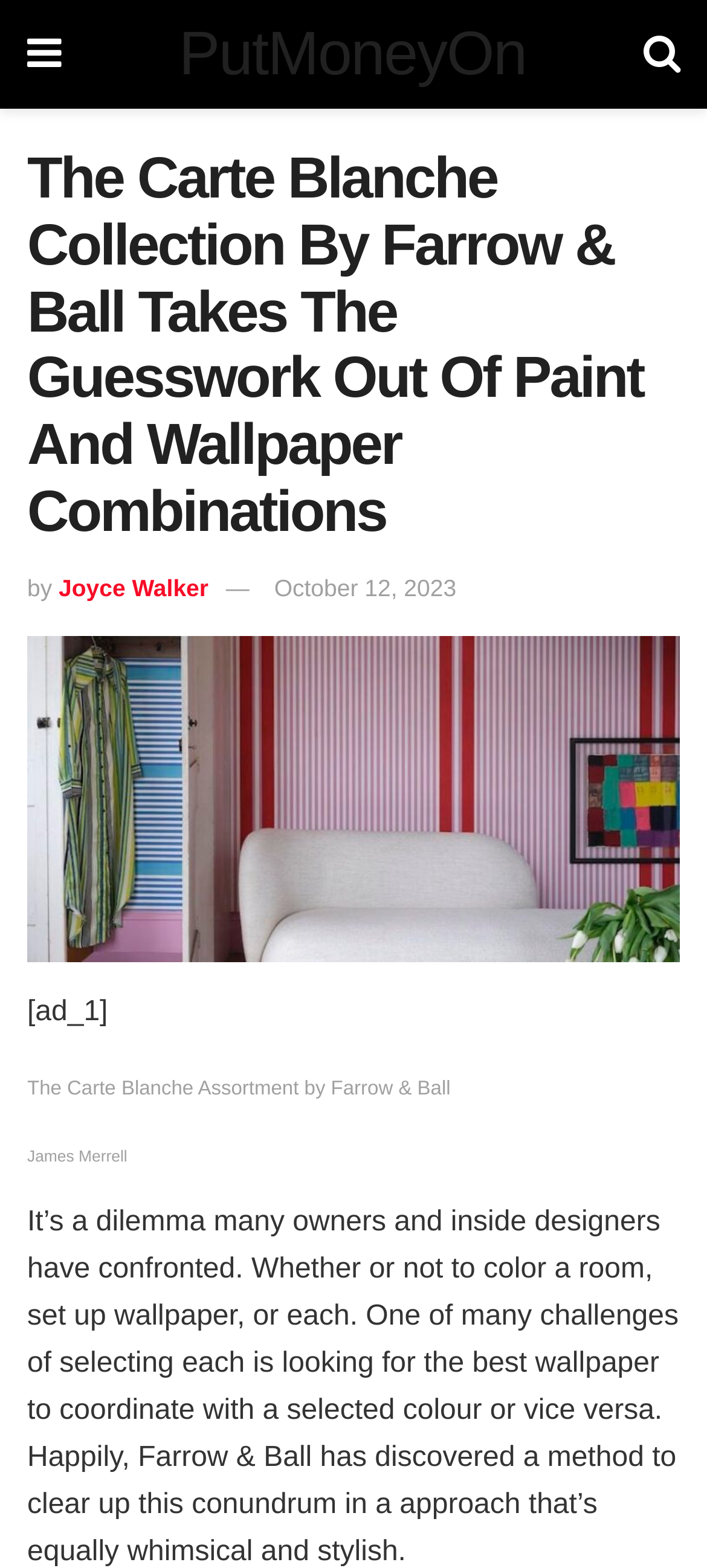Analyze and describe the webpage in a detailed narrative.

The webpage is about the Carte Blanche Collection by Farrow & Ball, which offers a solution to the dilemma of choosing between paint and wallpaper combinations. At the top left, there is a small icon, and next to it, the website's name "PutMoneyOn" is displayed. On the top right, another icon is present. 

Below the website's name, the main heading "The Carte Blanche Collection By Farrow & Ball Takes The Guesswork Out Of Paint And Wallpaper Combinations" is prominently displayed. Underneath the heading, the author's name "Joyce Walker" and the date "October 12, 2023" are shown. 

A large image related to the Carte Blanche Collection takes up a significant portion of the page, with a caption below it that reads "The Carte Blanche Assortment by Farrow & Ball" and credits the photographer "James Merrell". 

The main content of the webpage starts below the image, with a paragraph of text that explains the problem of choosing between paint and wallpaper and how Farrow & Ball's solution is both whimsical and stylish.